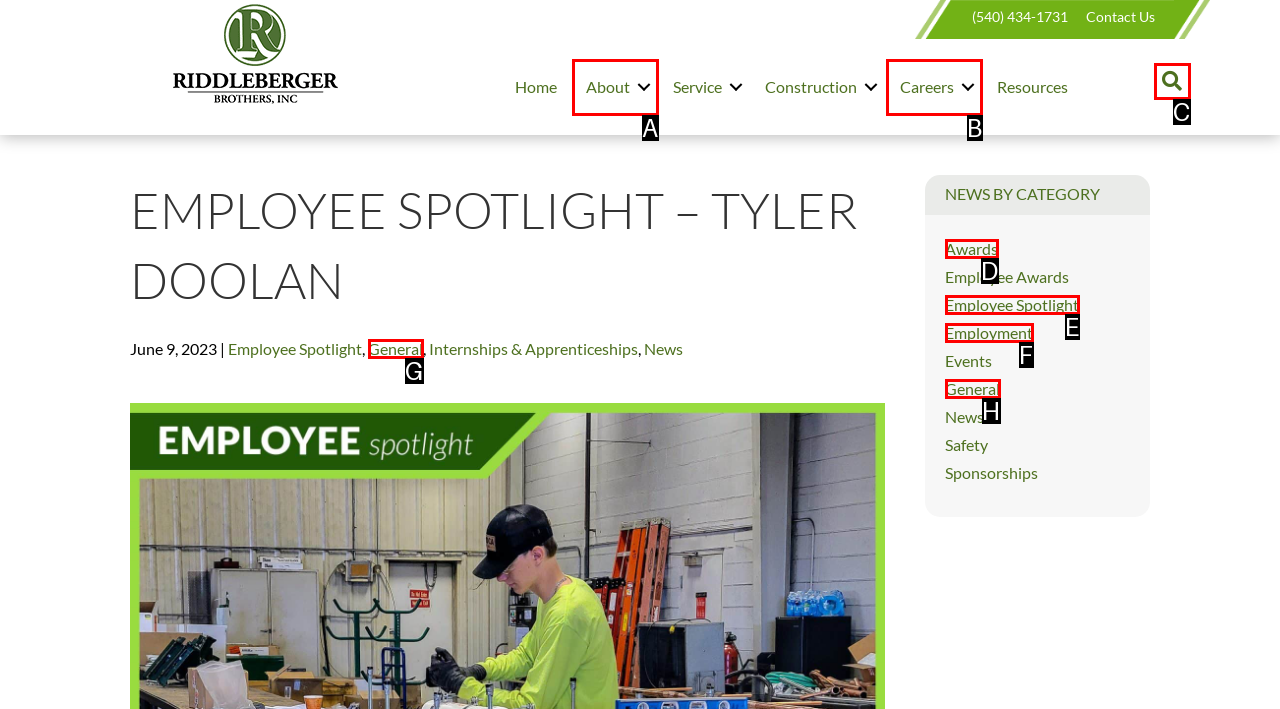Decide which letter you need to select to fulfill the task: Search for something
Answer with the letter that matches the correct option directly.

C